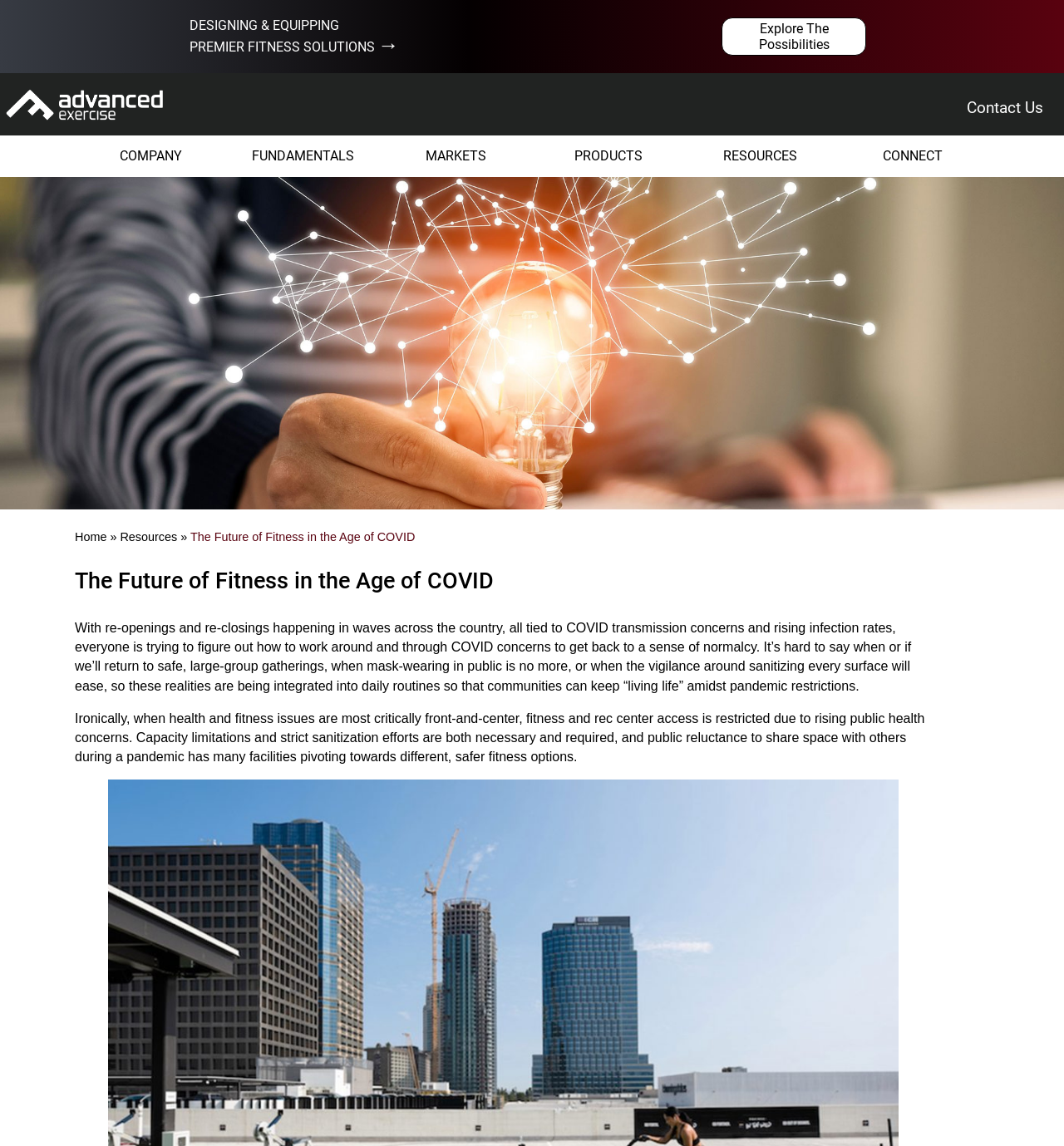Please find and report the bounding box coordinates of the element to click in order to perform the following action: "Contact Us". The coordinates should be expressed as four float numbers between 0 and 1, in the format [left, top, right, bottom].

[0.909, 0.086, 0.98, 0.103]